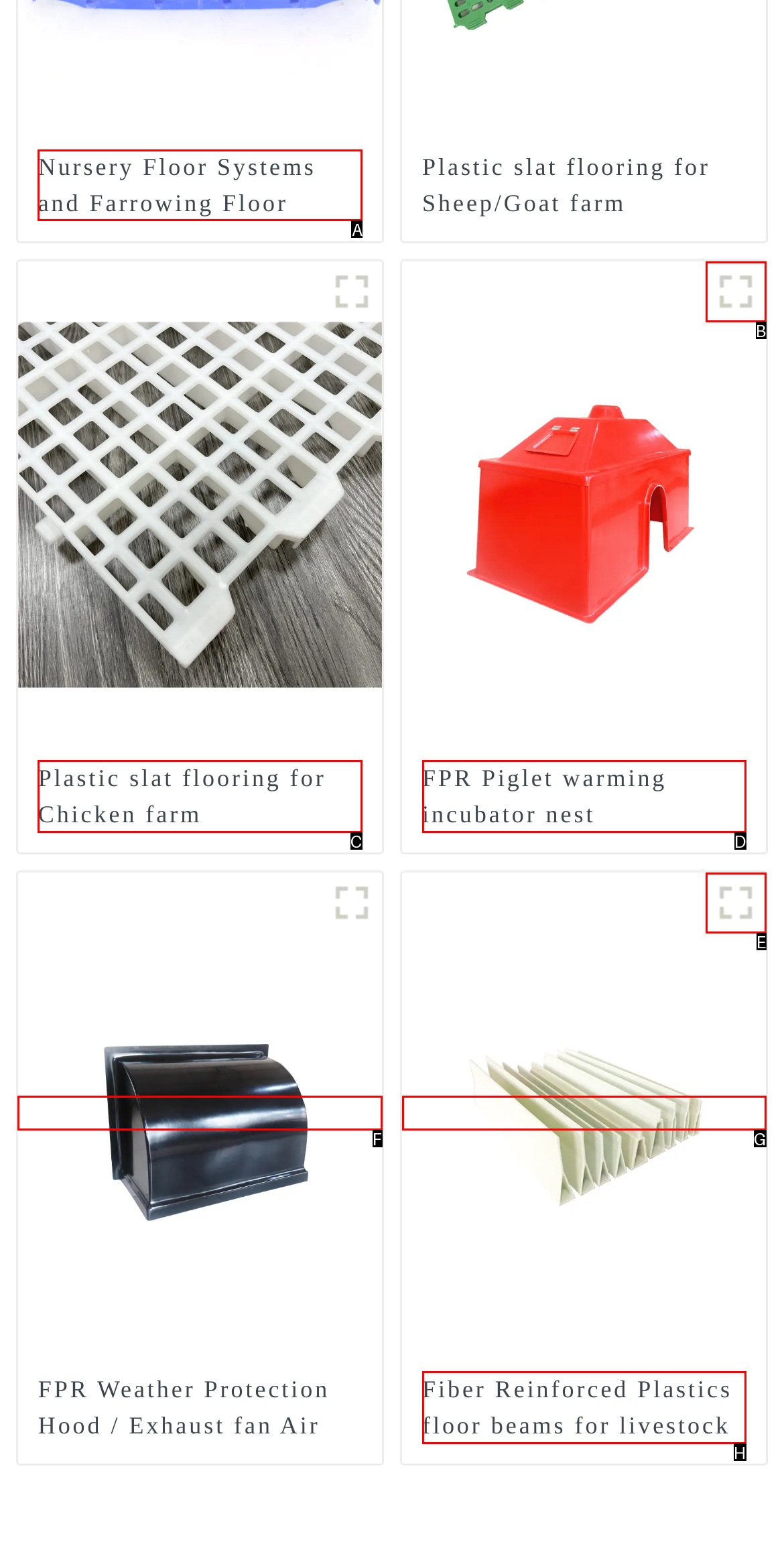Tell me which one HTML element you should click to complete the following task: View Nursery Floor Systems and Farrowing Floor Systems
Answer with the option's letter from the given choices directly.

A